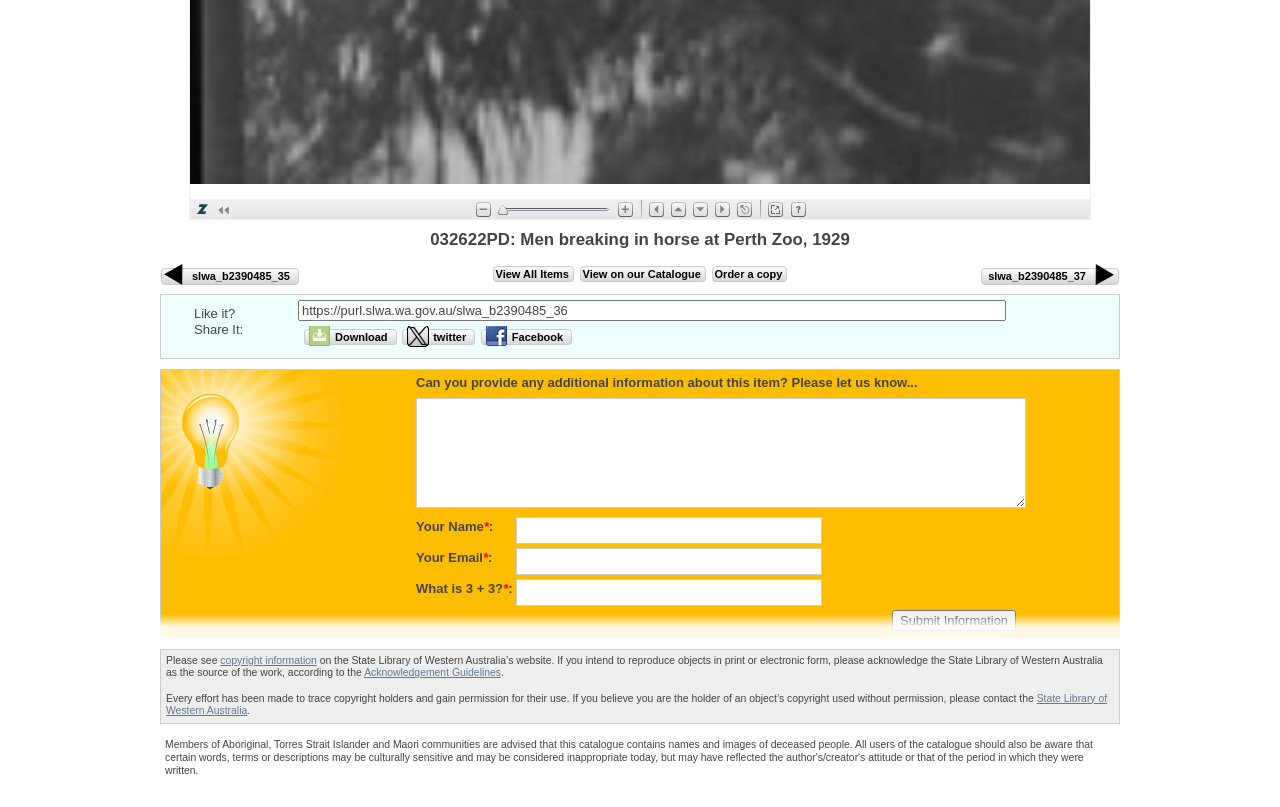Given the webpage screenshot and the description, determine the bounding box coordinates (top-left x, top-left y, bottom-right x, bottom-right y) that define the location of the UI element matching this description: Order a copy

[0.556, 0.33, 0.615, 0.349]